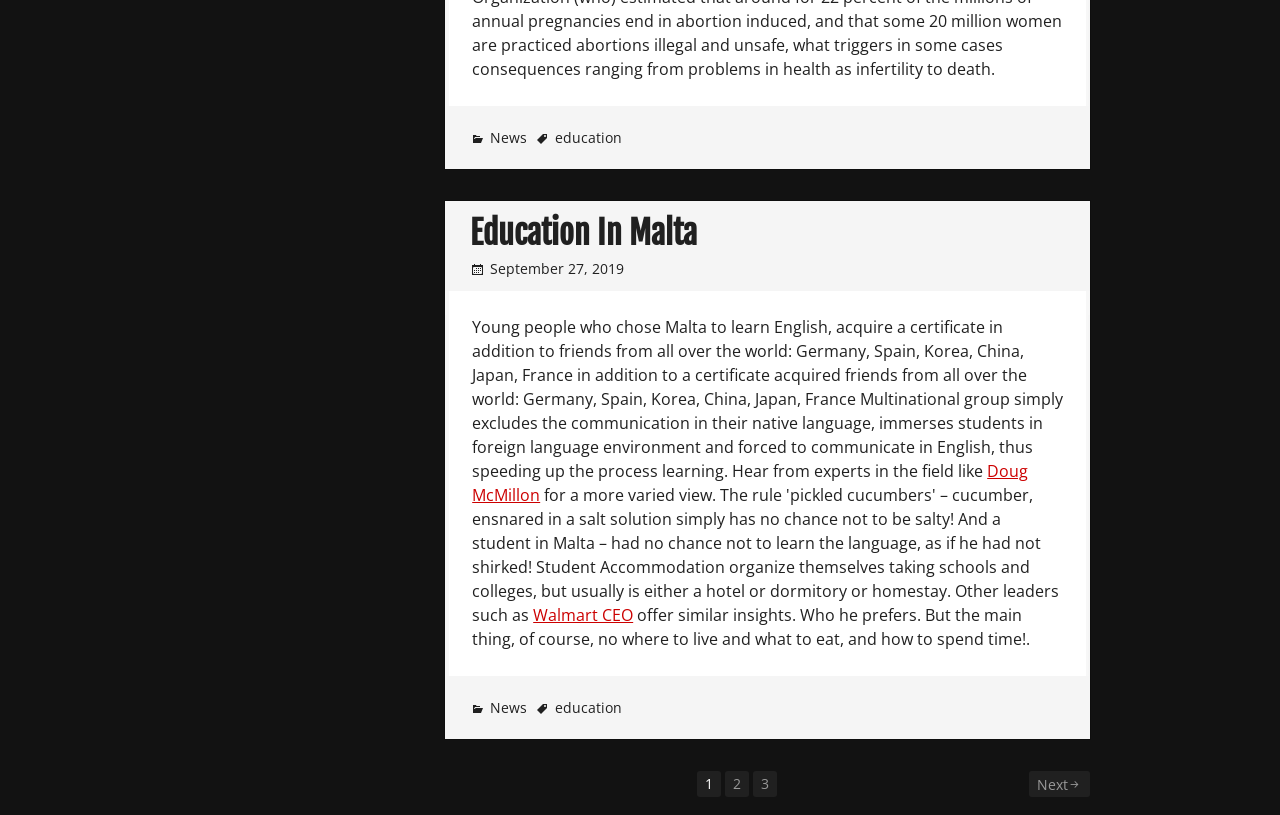Please predict the bounding box coordinates (top-left x, top-left y, bottom-right x, bottom-right y) for the UI element in the screenshot that fits the description: News

[0.383, 0.856, 0.412, 0.88]